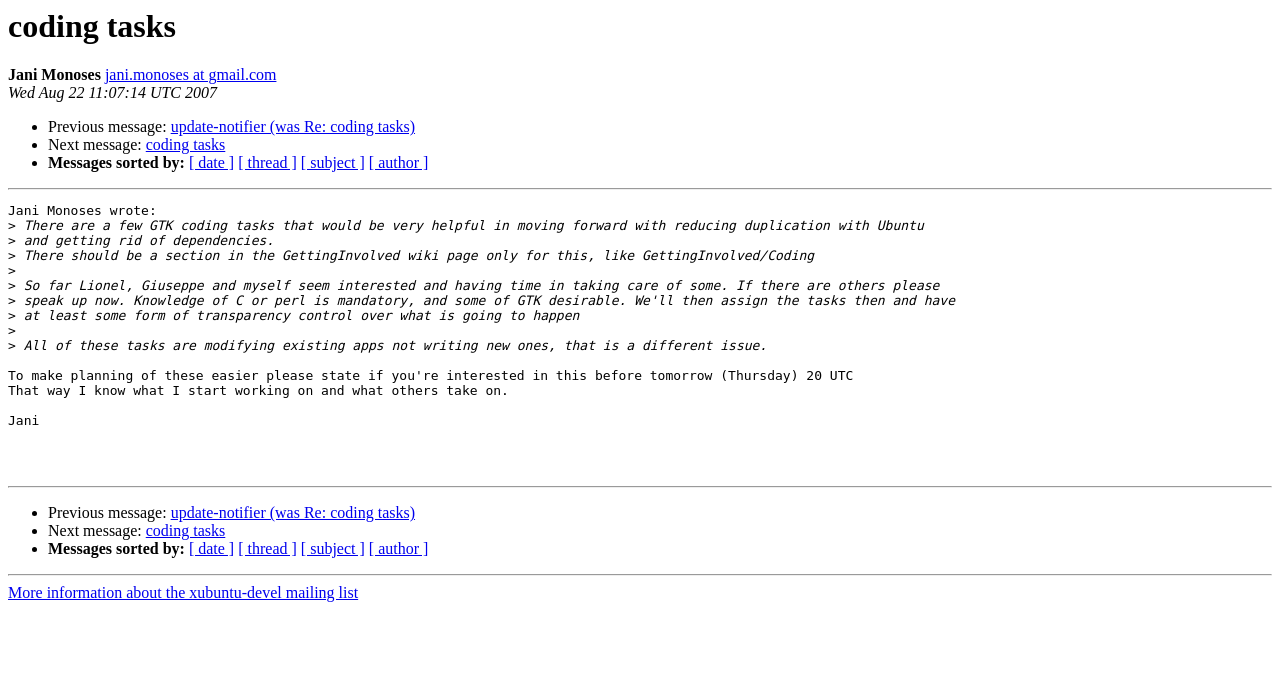Given the element description parent_node: ------------------------ ---------------------------------------------------, predict the bounding box coordinates for the UI element in the webpage screenshot. The format should be (top-left x, top-left y, bottom-right x, bottom-right y), and the values should be between 0 and 1.

None